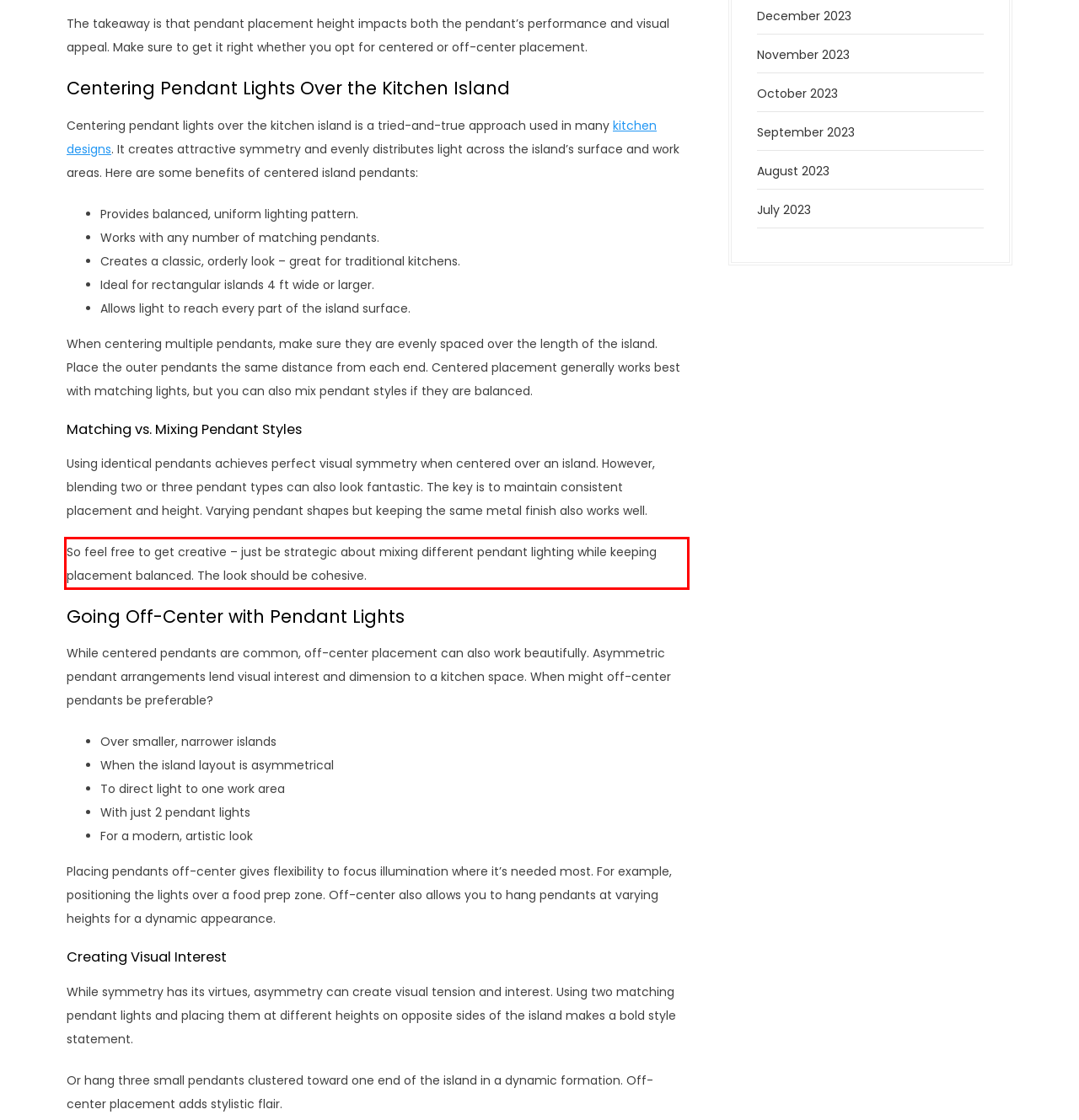You are provided with a screenshot of a webpage that includes a UI element enclosed in a red rectangle. Extract the text content inside this red rectangle.

So feel free to get creative – just be strategic about mixing different pendant lighting while keeping placement balanced. The look should be cohesive.